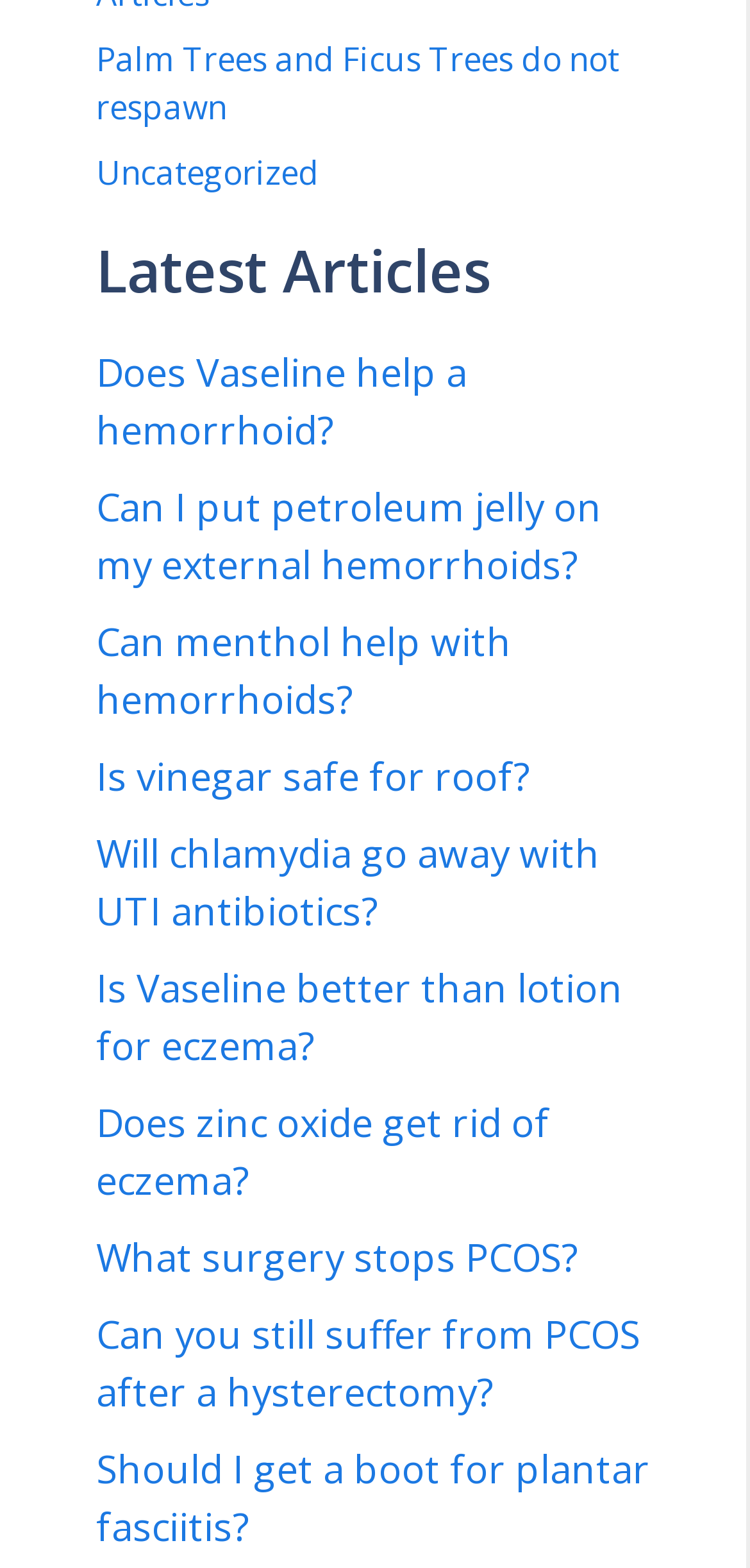Please answer the following query using a single word or phrase: 
What is the topic of the article 'Does Vaseline help a hemorrhoid?'?

Hemorrhoids